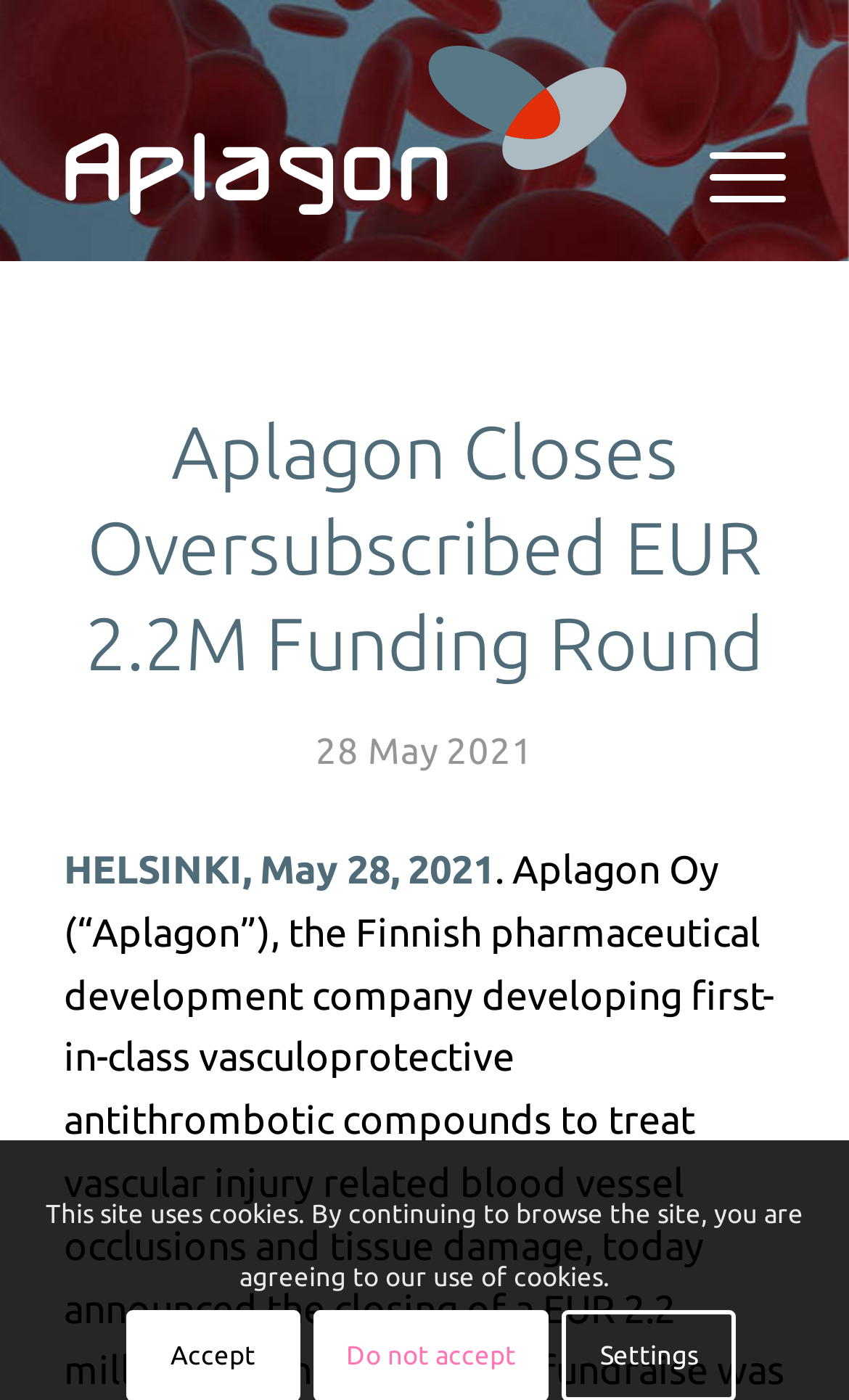Bounding box coordinates should be in the format (top-left x, top-left y, bottom-right x, bottom-right y) and all values should be floating point numbers between 0 and 1. Determine the bounding box coordinate for the UI element described as: Menu Menu

[0.784, 0.093, 0.925, 0.155]